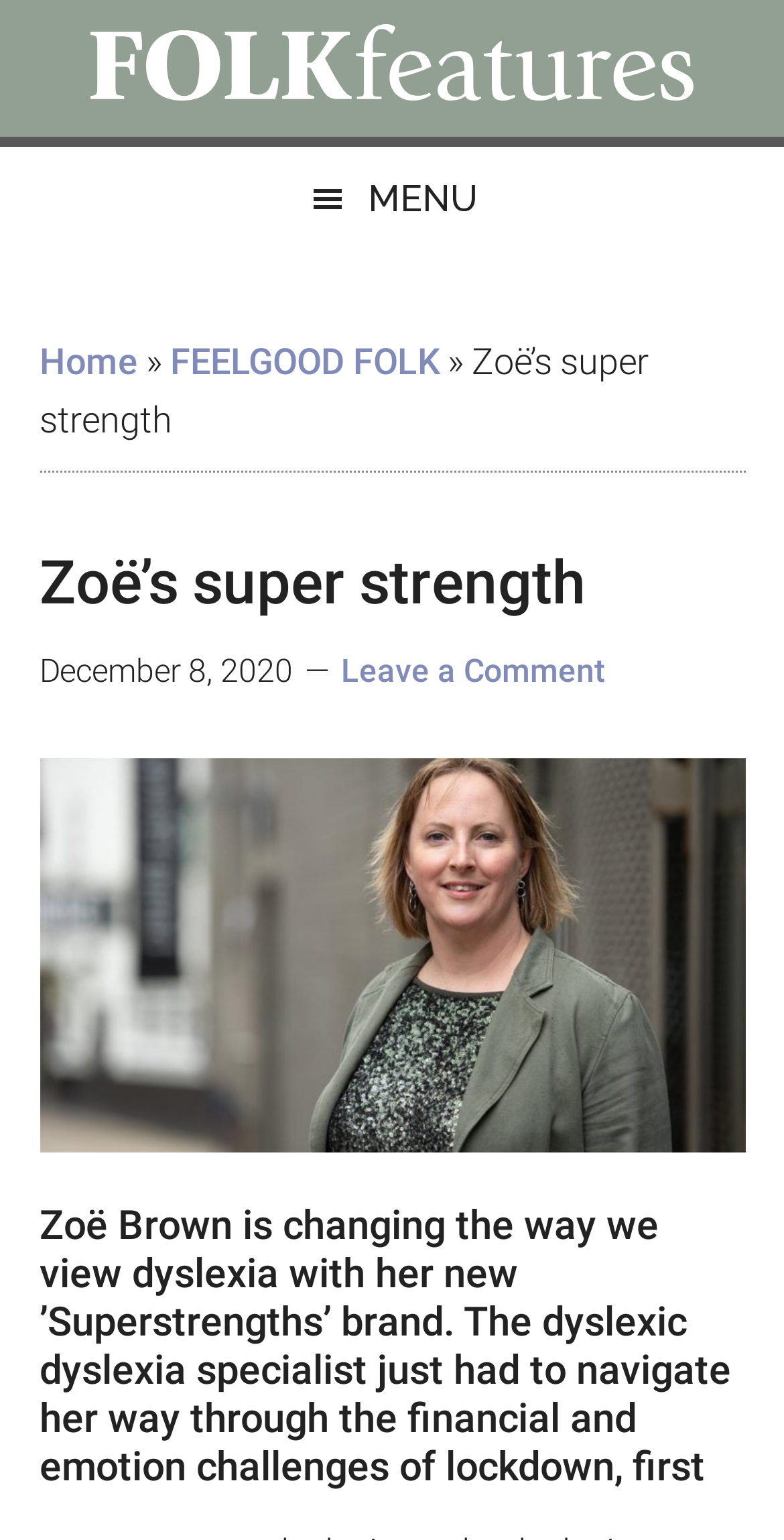Provide a one-word or one-phrase answer to the question:
What is the date of the article?

December 8, 2020